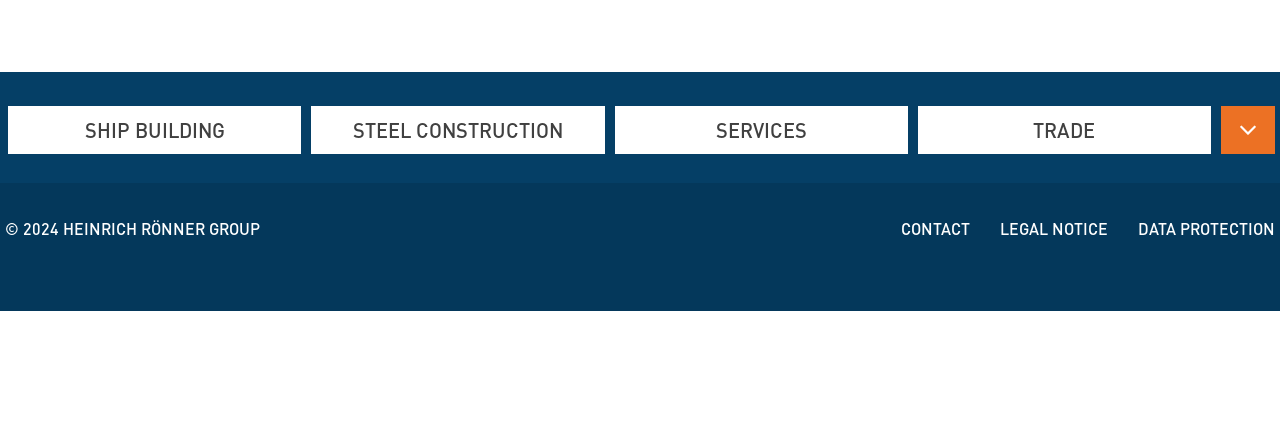Please determine the bounding box coordinates of the element to click on in order to accomplish the following task: "read about DATA PROTECTION". Ensure the coordinates are four float numbers ranging from 0 to 1, i.e., [left, top, right, bottom].

[0.889, 0.777, 0.996, 0.831]